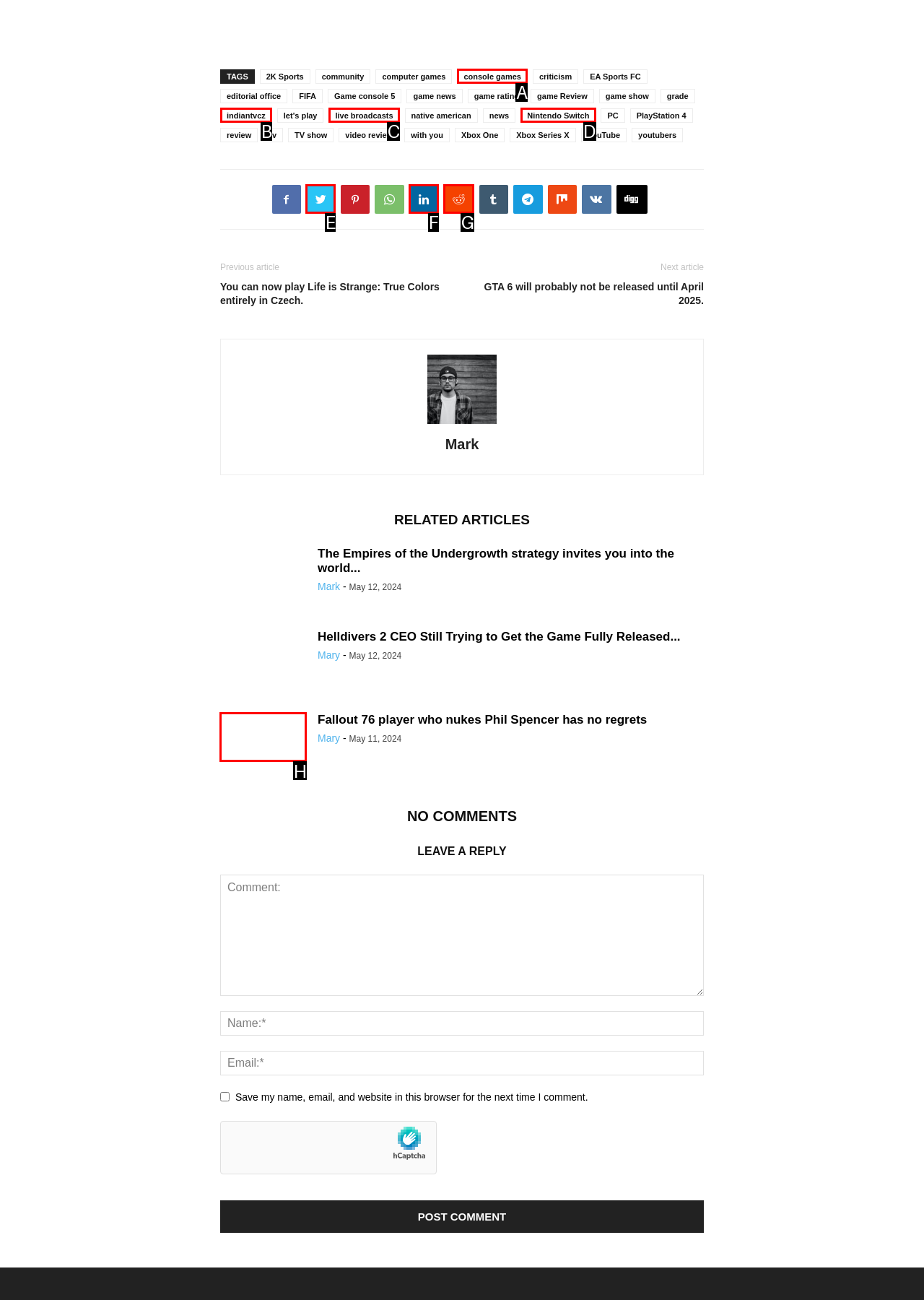Tell me which element should be clicked to achieve the following objective: Click on the 'Fallout 76 player who nukes Phil Spencer has no regrets' link
Reply with the letter of the correct option from the displayed choices.

H